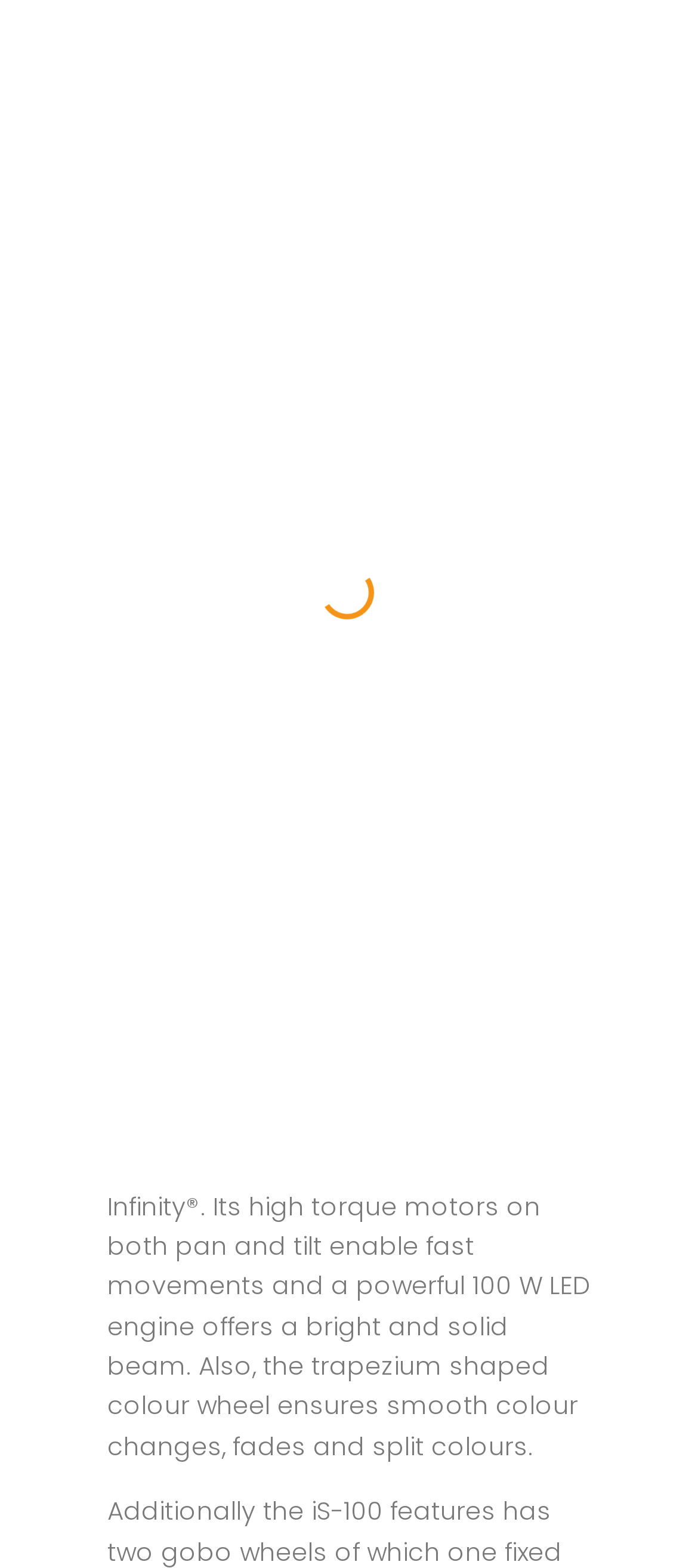What is the product name?
Answer the question with as much detail as possible.

I found the product name by looking at the heading element with the text 'Infinity iS-100 Movinghead' which is located at the top of the page, indicating that it is the main product being displayed.